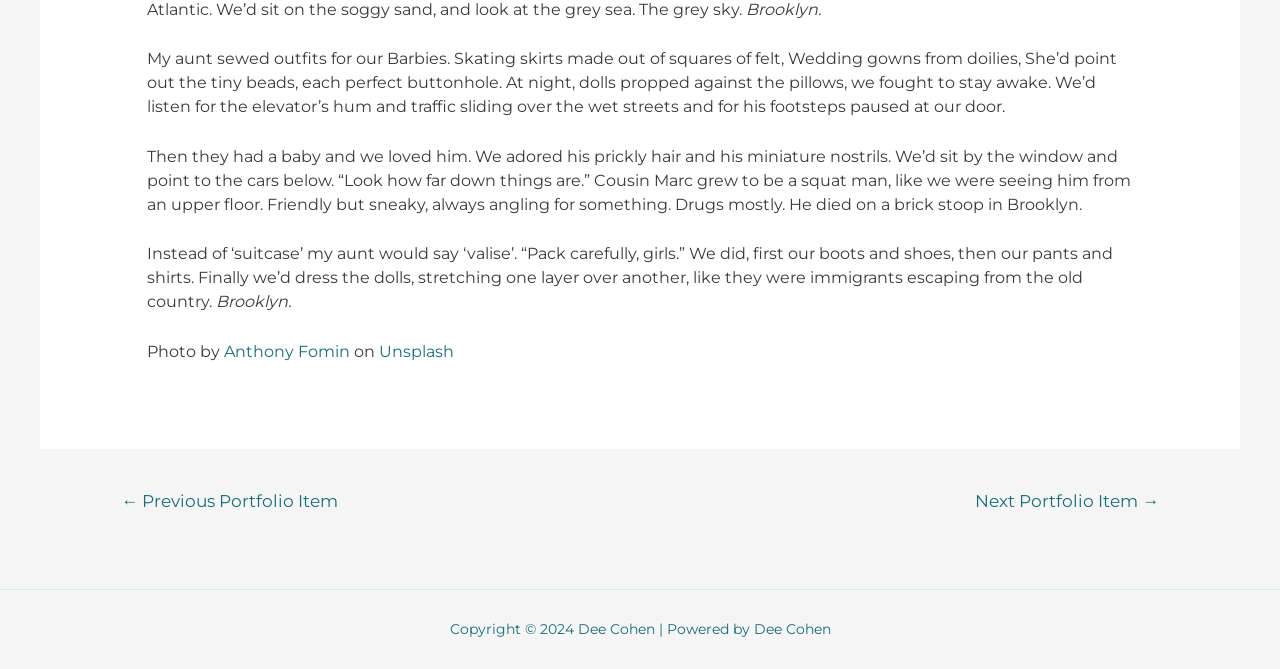What is the name of the photographer?
Please provide a detailed and thorough answer to the question.

The photographer's name is mentioned below the text as 'Photo by Anthony Fomin on Unsplash', indicating that the photo was taken by Anthony Fomin and sourced from Unsplash.